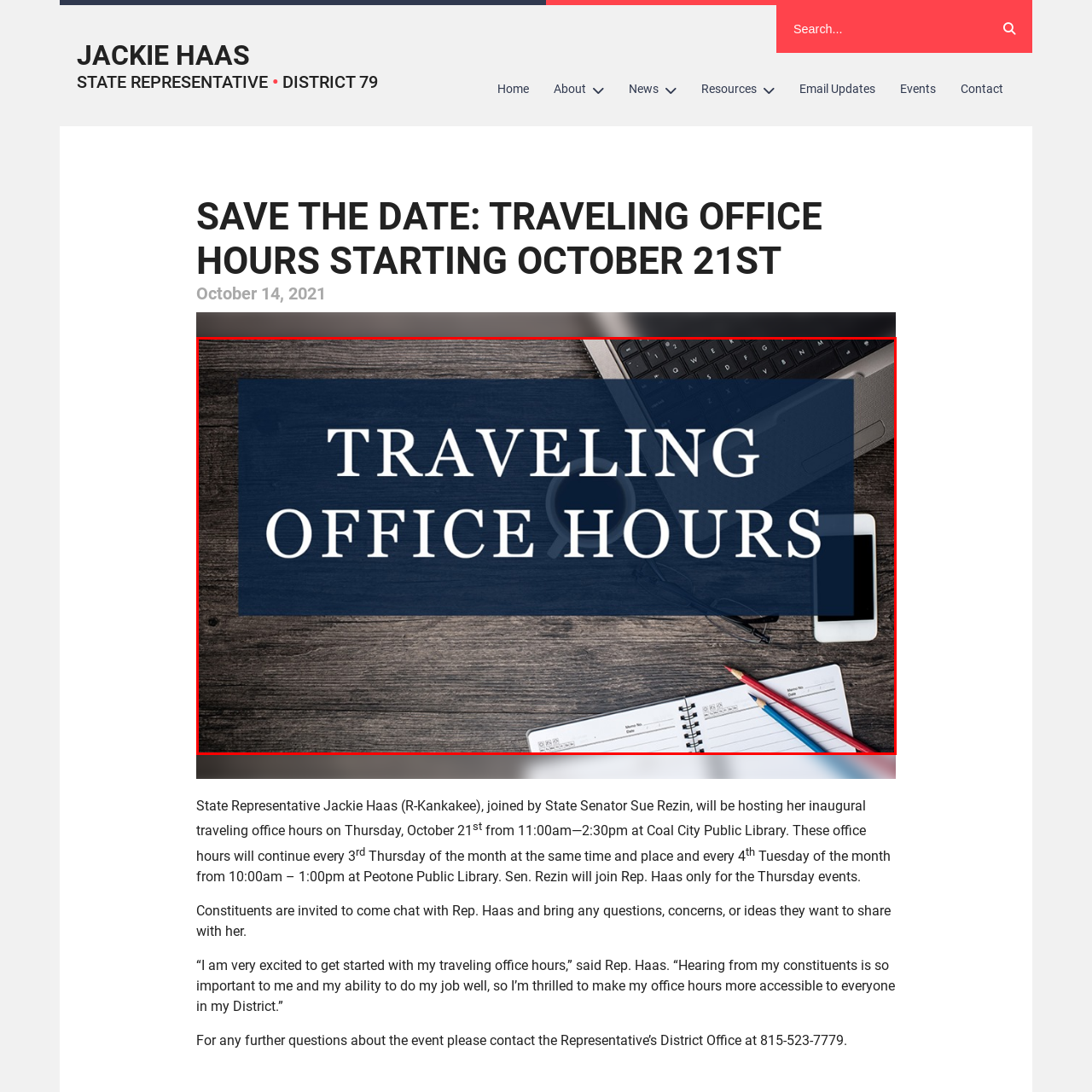Create a detailed narrative describing the image bounded by the red box.

The image prominently displays the text "TRAVELING OFFICE HOURS" in bold, white font against a deep blue background, emphasizing the importance of the upcoming event. Below the text, a clean, wooden tabletop serves as the backdrop, enhancing the professional yet inviting atmosphere. On the right, a laptop keyboard is partially visible, suggesting a digital interface for communication. A stylish smartphone rests nearby, hinting at modern connectivity. In the foreground, an open notebook with visible pages and two colored pencils signifies preparation and engagement. This visual composition supports the announcement of State Representative Jackie Haas’s inaugural traveling office hours, inviting constituents to connect and share their thoughts.